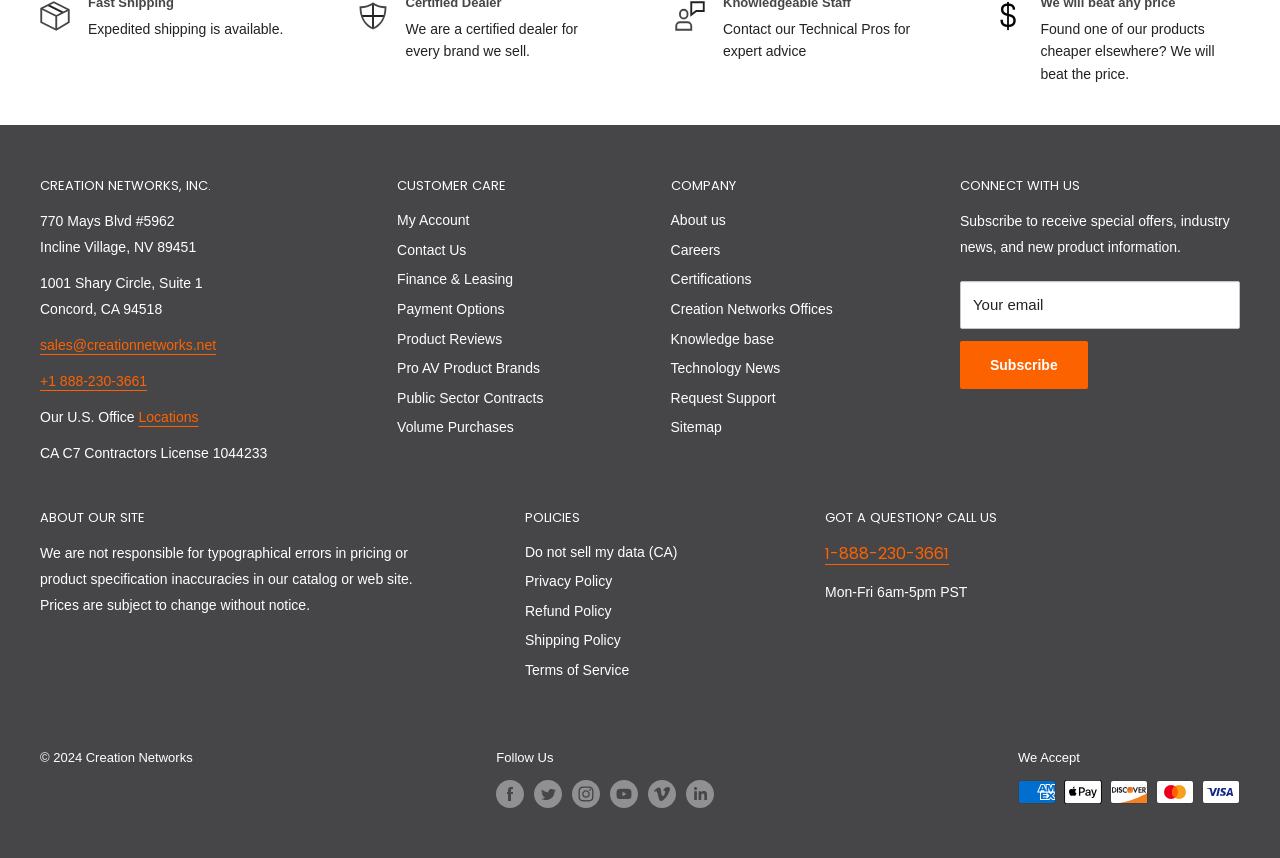Identify the bounding box coordinates of the element to click to follow this instruction: 'Subscribe to the newsletter'. Ensure the coordinates are four float values between 0 and 1, provided as [left, top, right, bottom].

[0.75, 0.397, 0.85, 0.453]